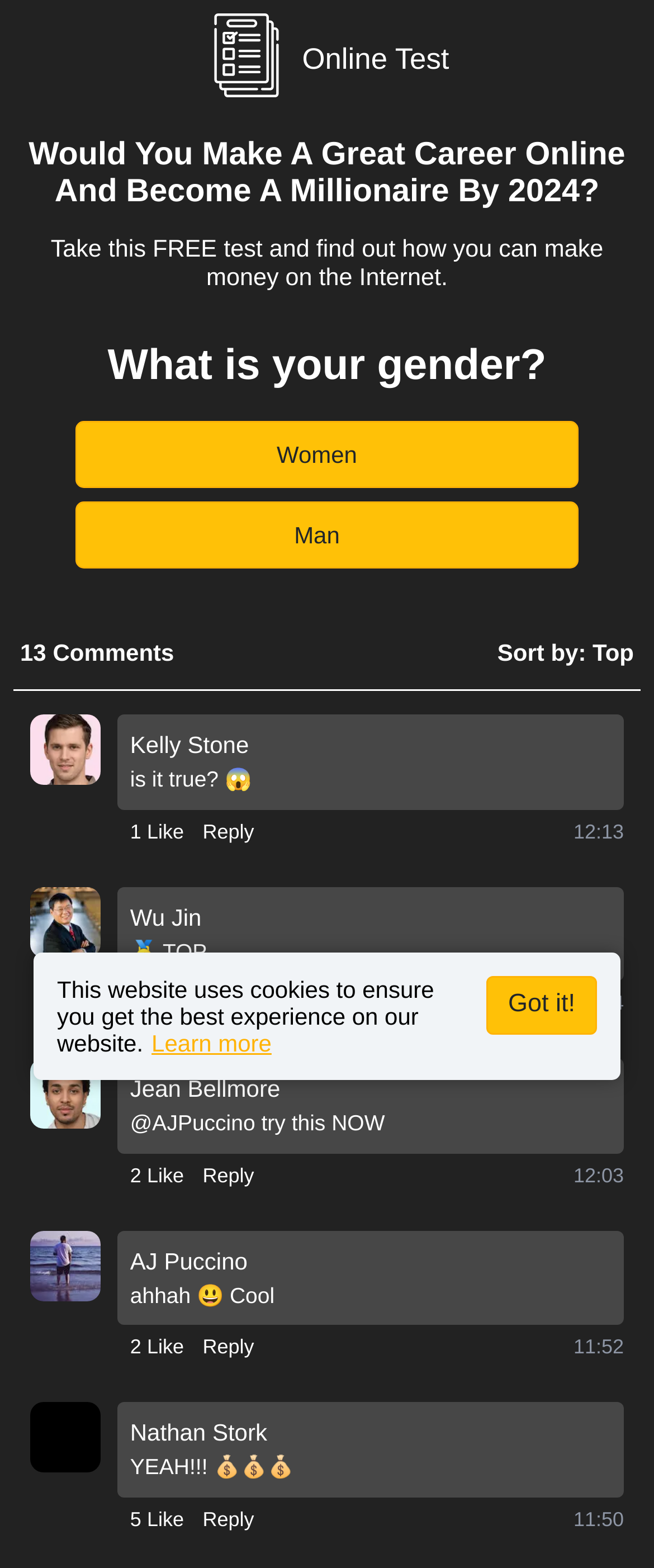Generate the main heading text from the webpage.

Would You Make A Great Career Online And Become A Millionaire By 2024?